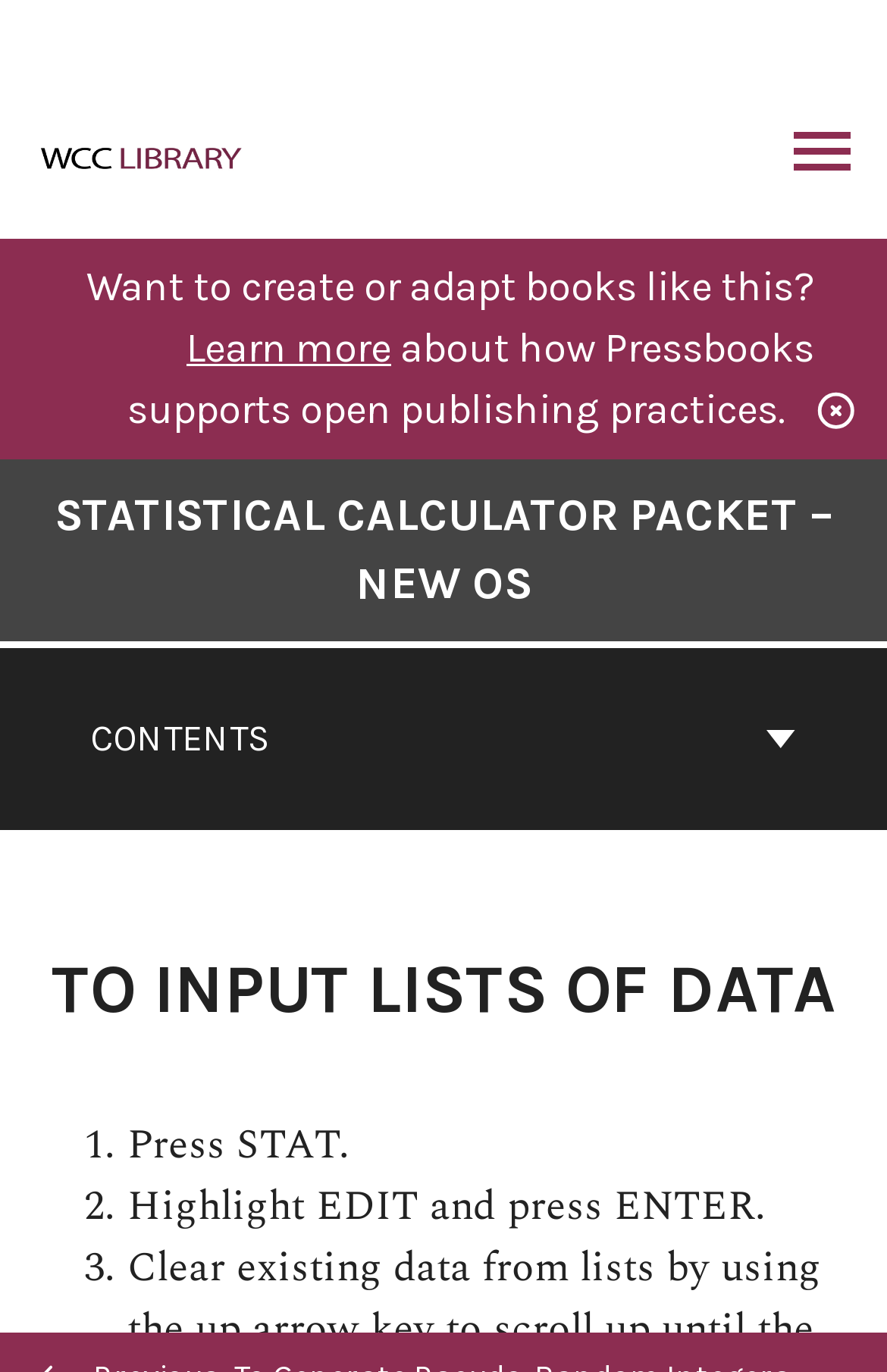What is the name of the book?
Carefully examine the image and provide a detailed answer to the question.

I found the answer by looking at the heading 'Go to the cover page of Statistical Calculator Packet – New OS' and the StaticText 'STATISTICAL CALCULATOR PACKET – NEW OS' inside it, which suggests that the name of the book is 'Statistical Calculator Packet – New OS'.